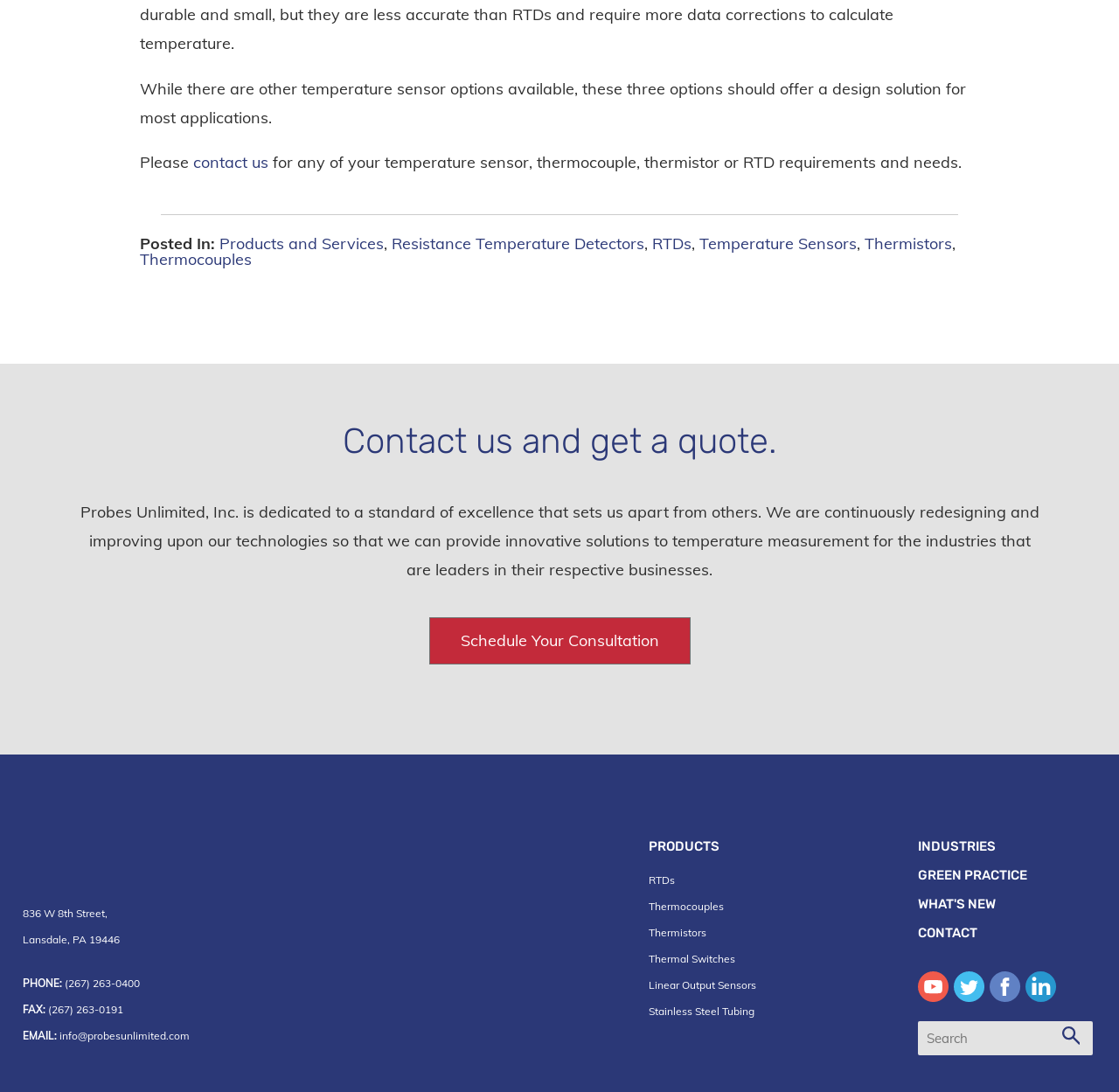What are the industries served by the company?
Based on the screenshot, provide your answer in one word or phrase.

Not specified